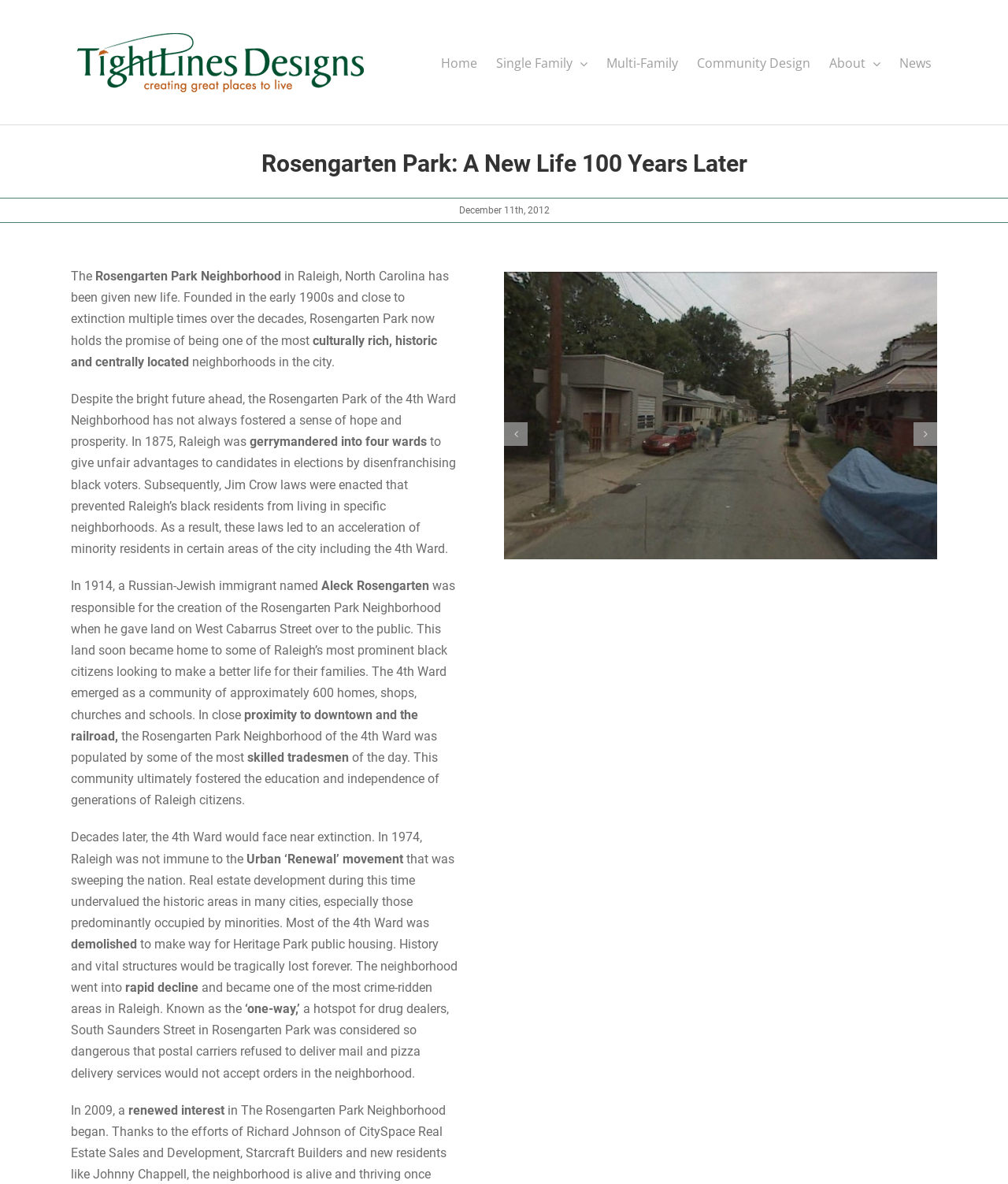Please determine the bounding box coordinates of the element to click in order to execute the following instruction: "Click the 'Single Family' link". The coordinates should be four float numbers between 0 and 1, specified as [left, top, right, bottom].

[0.492, 0.0, 0.583, 0.1]